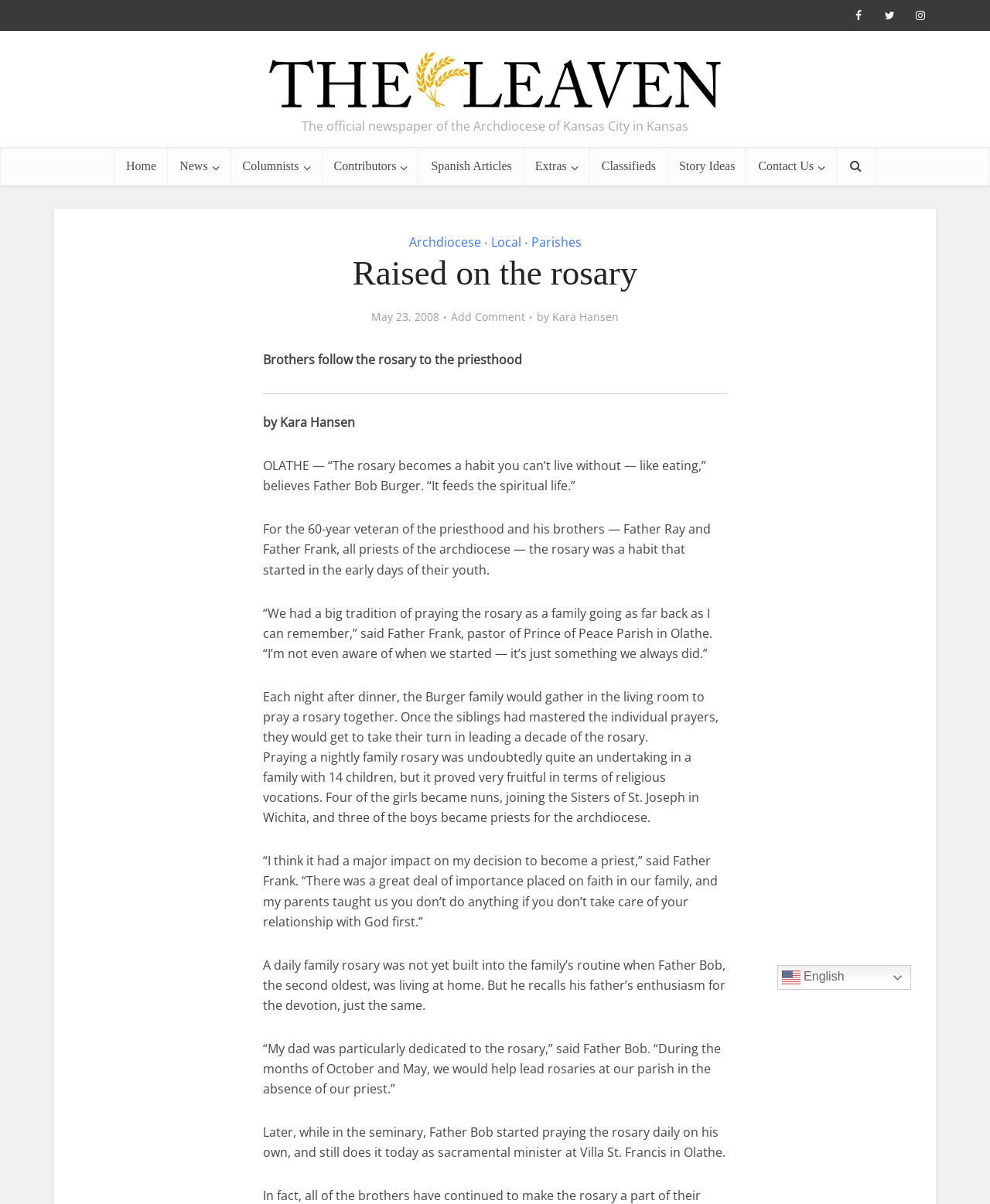Please indicate the bounding box coordinates for the clickable area to complete the following task: "Go to the Archdiocese page". The coordinates should be specified as four float numbers between 0 and 1, i.e., [left, top, right, bottom].

[0.413, 0.194, 0.486, 0.208]